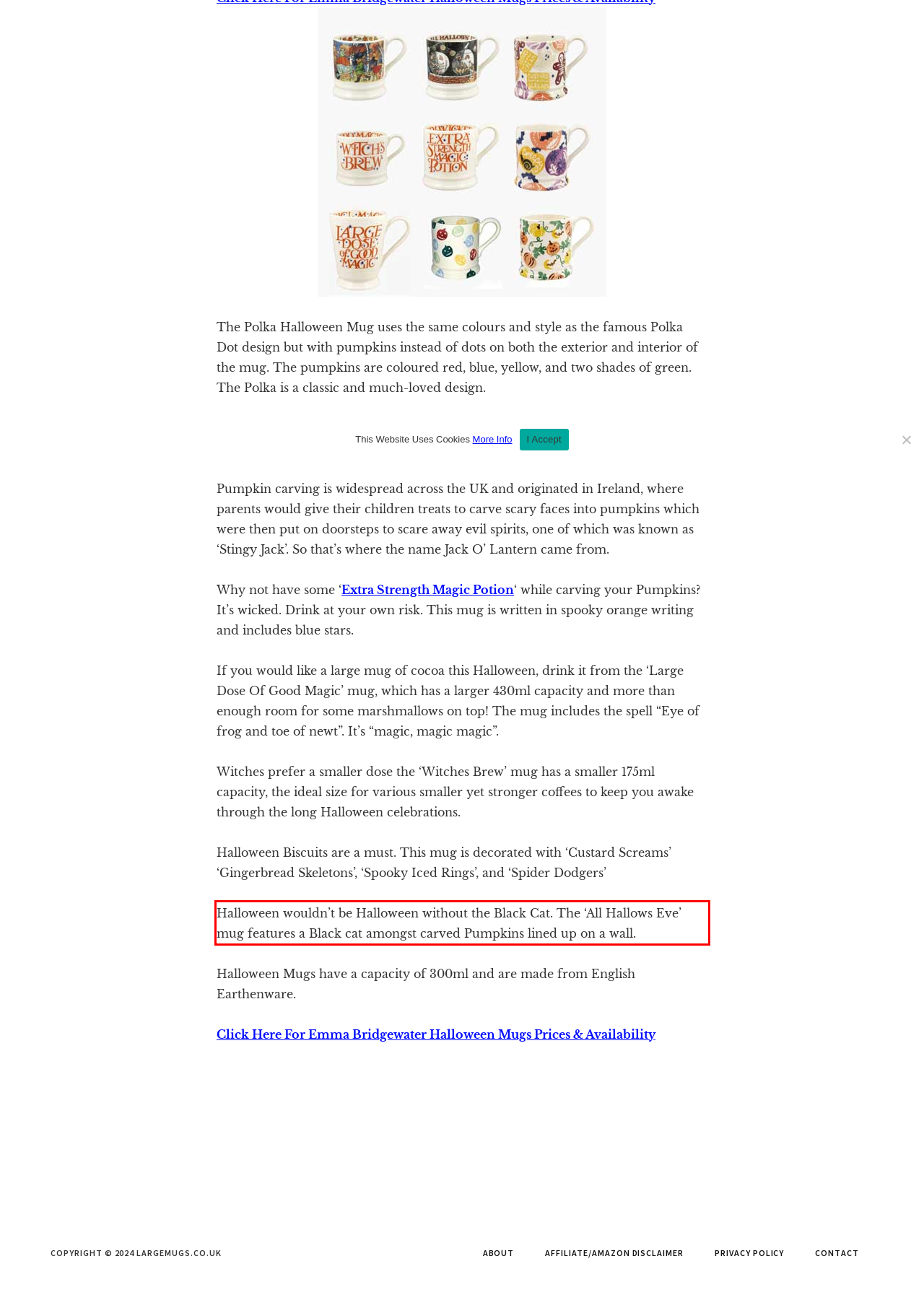You have a screenshot of a webpage with a red bounding box. Identify and extract the text content located inside the red bounding box.

Halloween wouldn’t be Halloween without the Black Cat. The ‘All Hallows Eve’ mug features a Black cat amongst carved Pumpkins lined up on a wall.